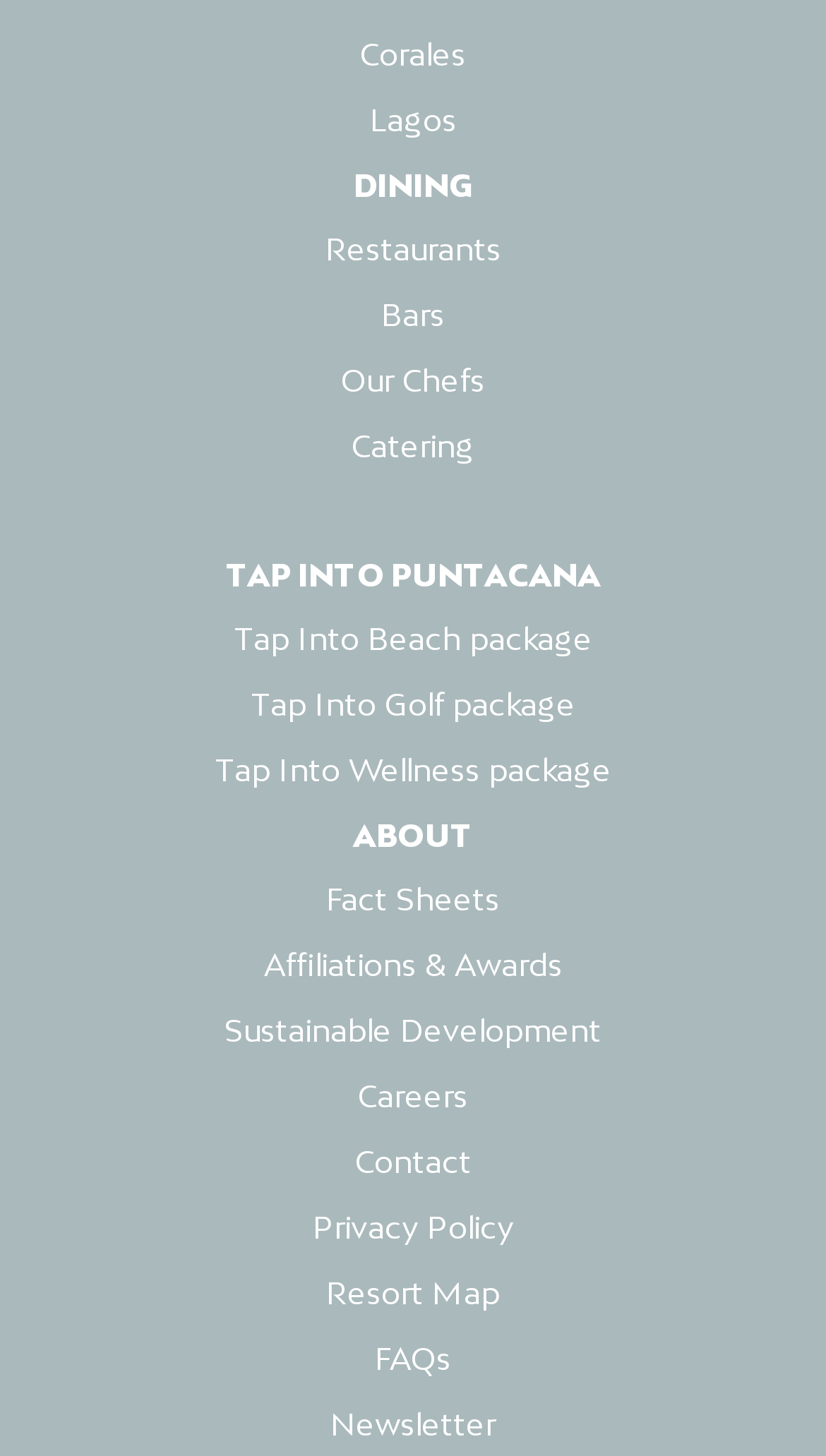Highlight the bounding box coordinates of the element you need to click to perform the following instruction: "Check out Tap Into Beach package."

[0.283, 0.425, 0.717, 0.45]